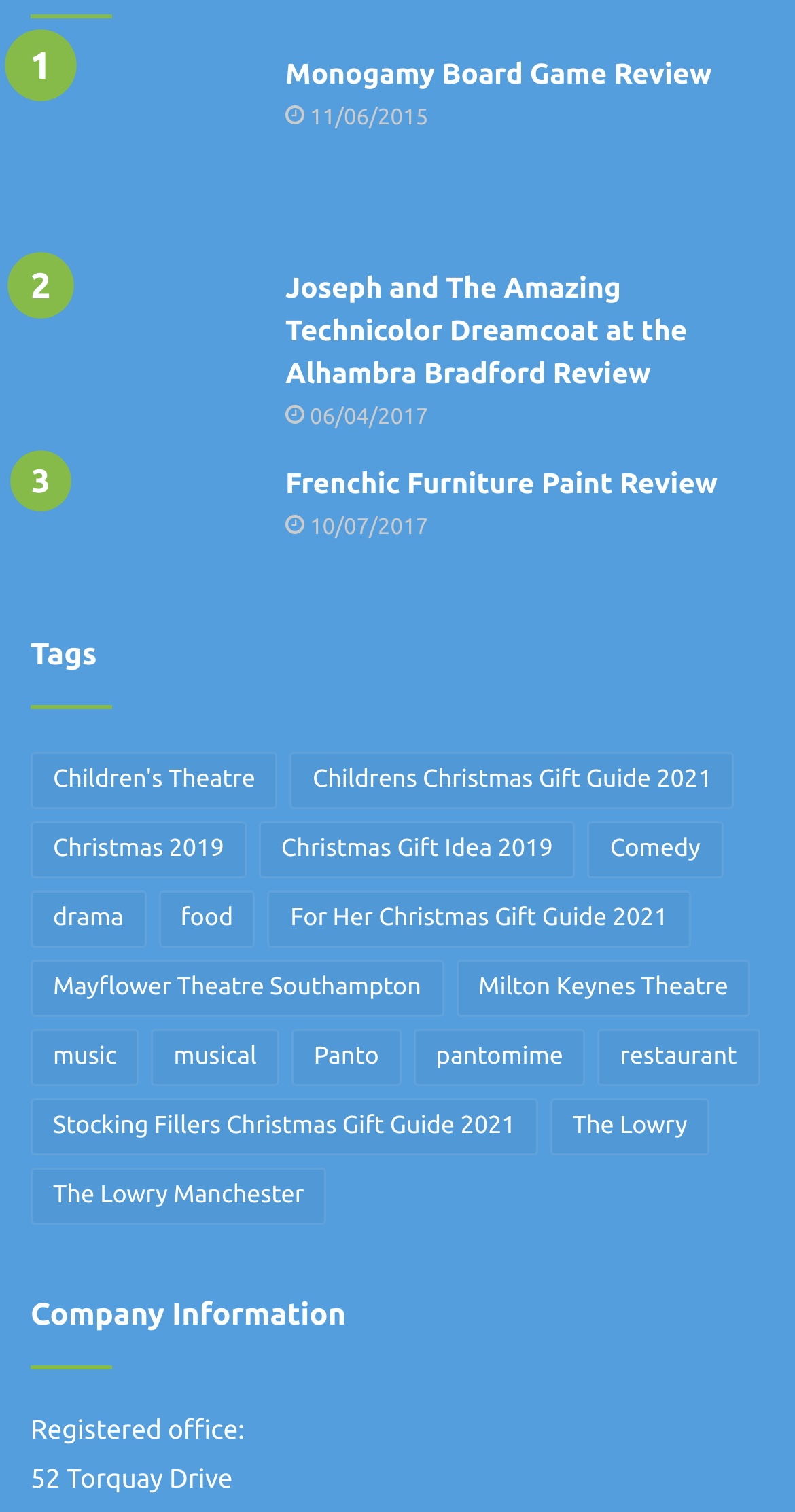Please identify the bounding box coordinates of the region to click in order to complete the task: "View Children's Theatre reviews". The coordinates must be four float numbers between 0 and 1, specified as [left, top, right, bottom].

[0.038, 0.498, 0.35, 0.536]